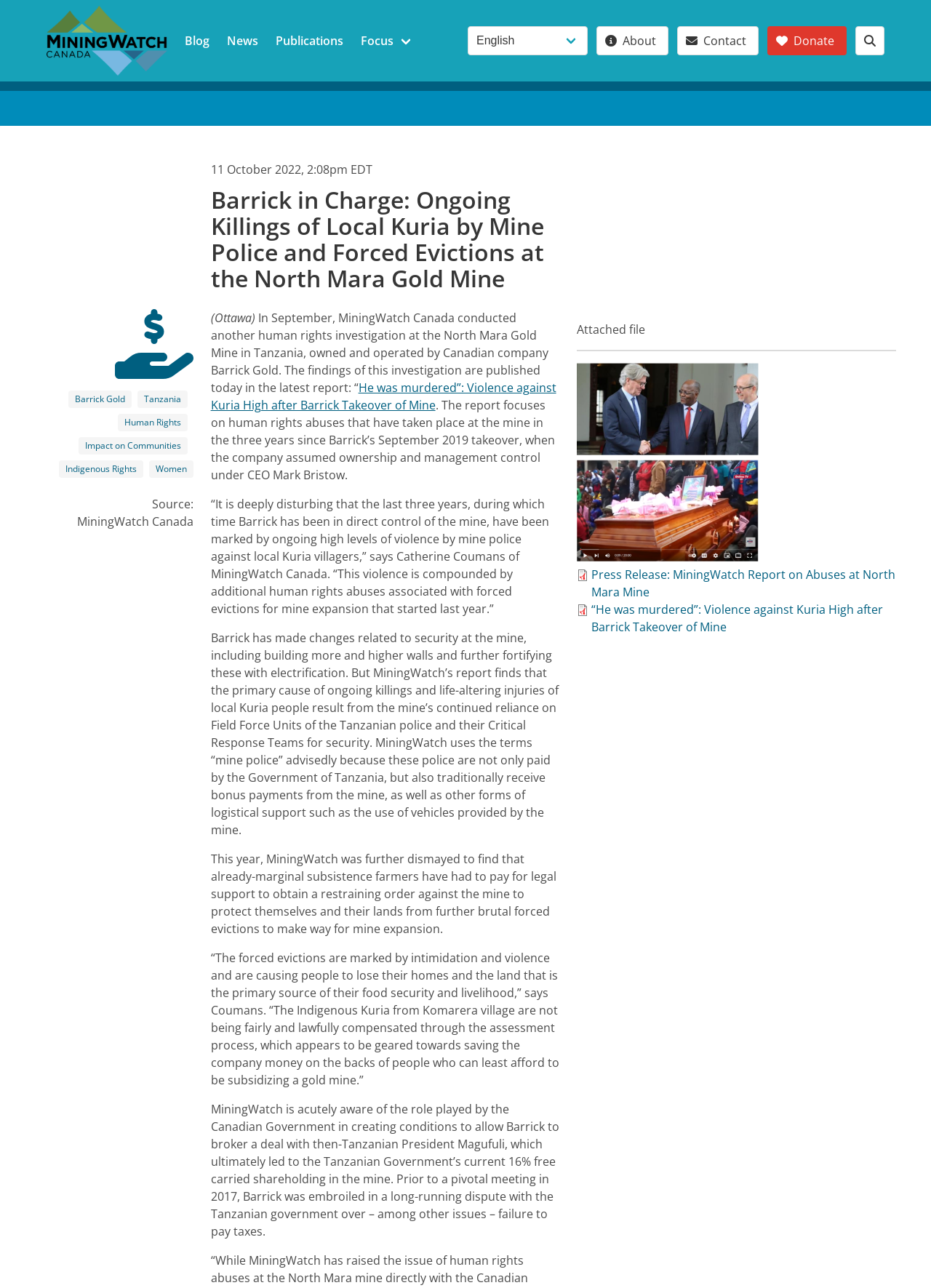What is the name of the organization conducting the human rights investigation?
Using the image as a reference, answer the question with a short word or phrase.

MiningWatch Canada